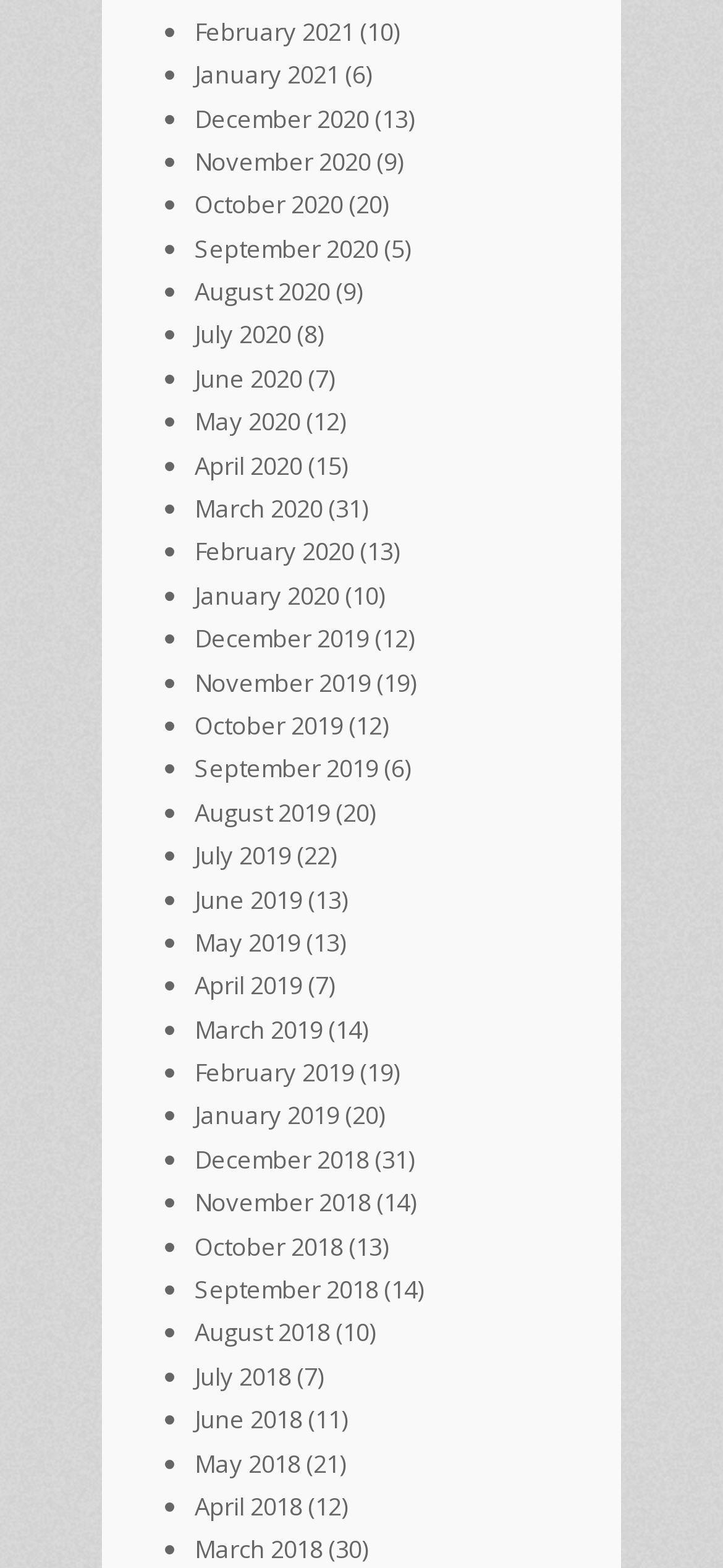Predict the bounding box coordinates of the area that should be clicked to accomplish the following instruction: "Learn about Raphael Warnock". The bounding box coordinates should consist of four float numbers between 0 and 1, i.e., [left, top, right, bottom].

None